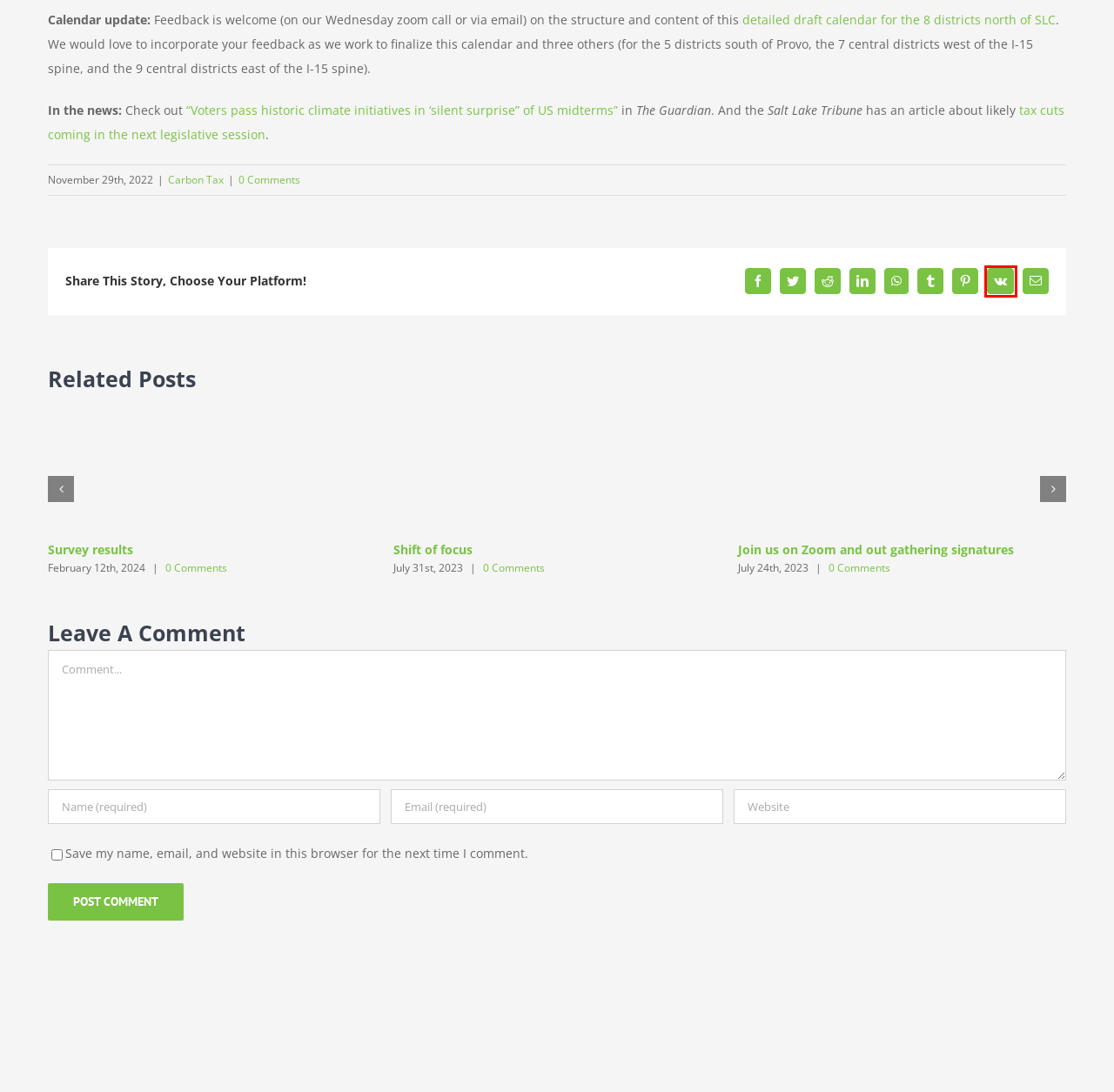Review the screenshot of a webpage that includes a red bounding box. Choose the most suitable webpage description that matches the new webpage after clicking the element within the red bounding box. Here are the candidates:
A. Survey results - Clean the Darn Air
B. FAQs - Clean the Darn Air
C. Carbon Tax Archives - Clean the Darn Air
D. We can do it... with your help! - Clean the Darn Air
E. Clean the Darn Air - Help us improve Utah Air quality! - Home
F. Privacy Policy - Clean the Darn Air
G. Four months to go! - Clean the Darn Air
H. VK | 登录

H